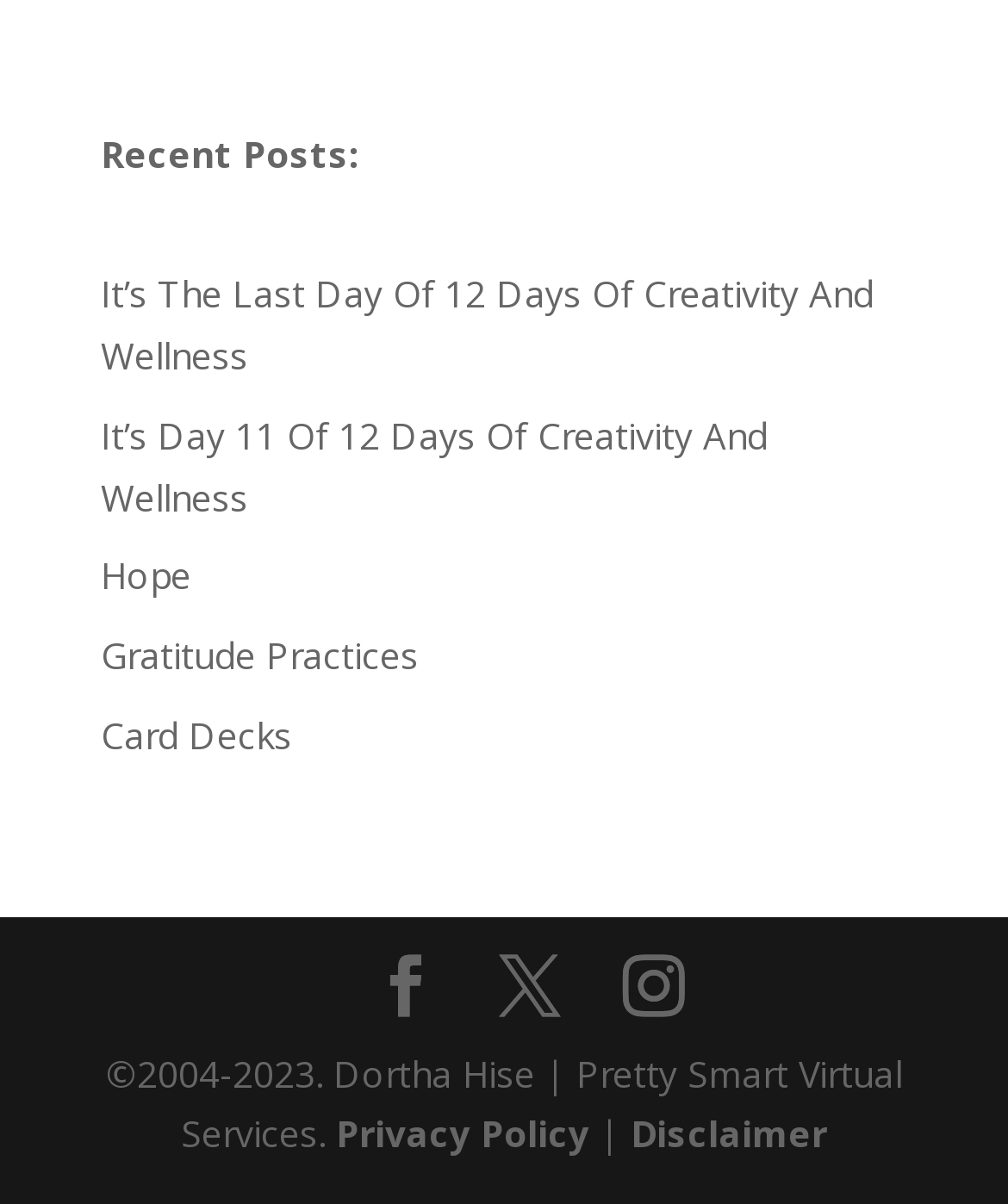What is the last link in the footer?
Based on the screenshot, provide a one-word or short-phrase response.

Disclaimer